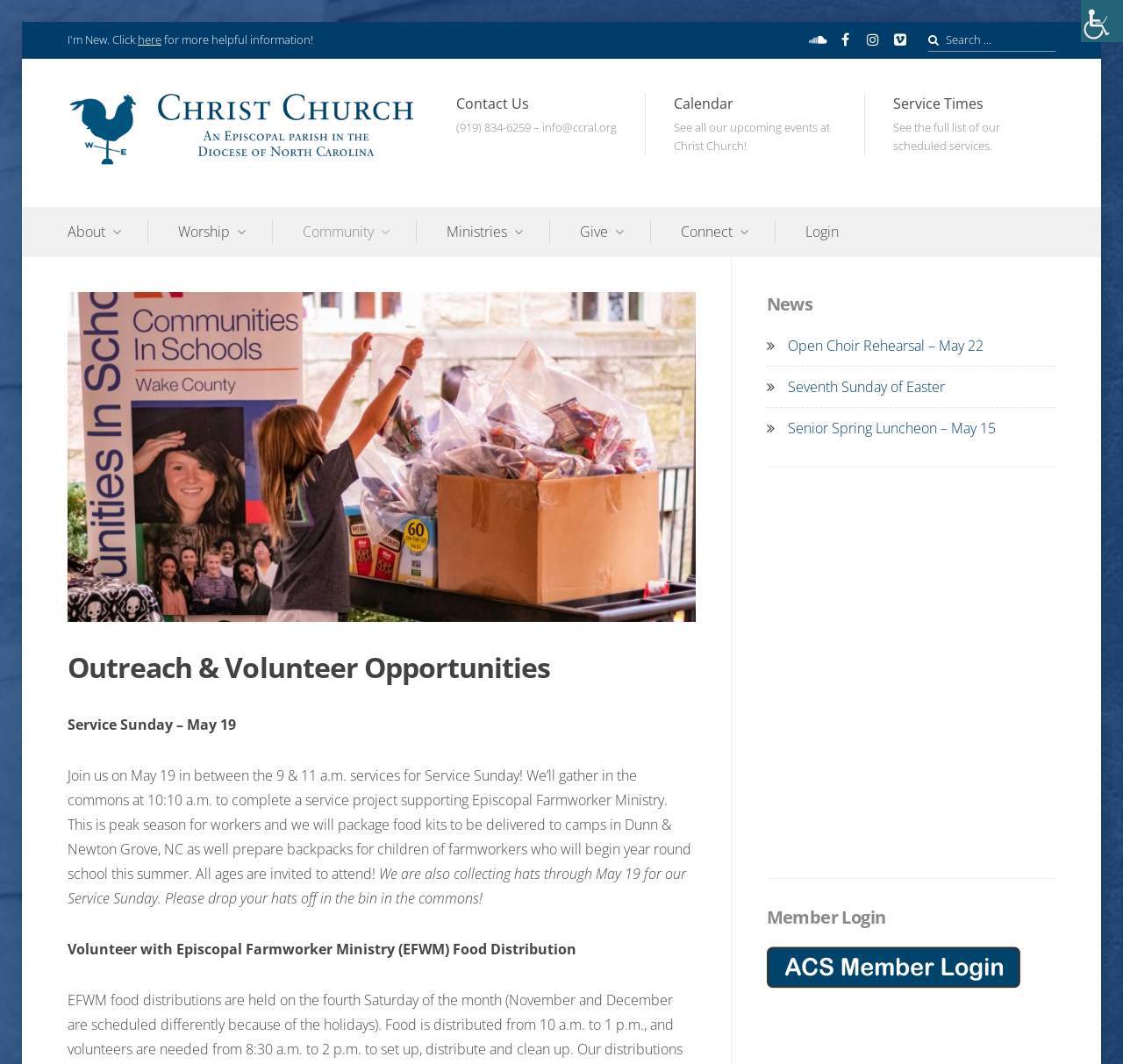Highlight the bounding box coordinates of the element you need to click to perform the following instruction: "Login to the system."

[0.717, 0.207, 0.747, 0.229]